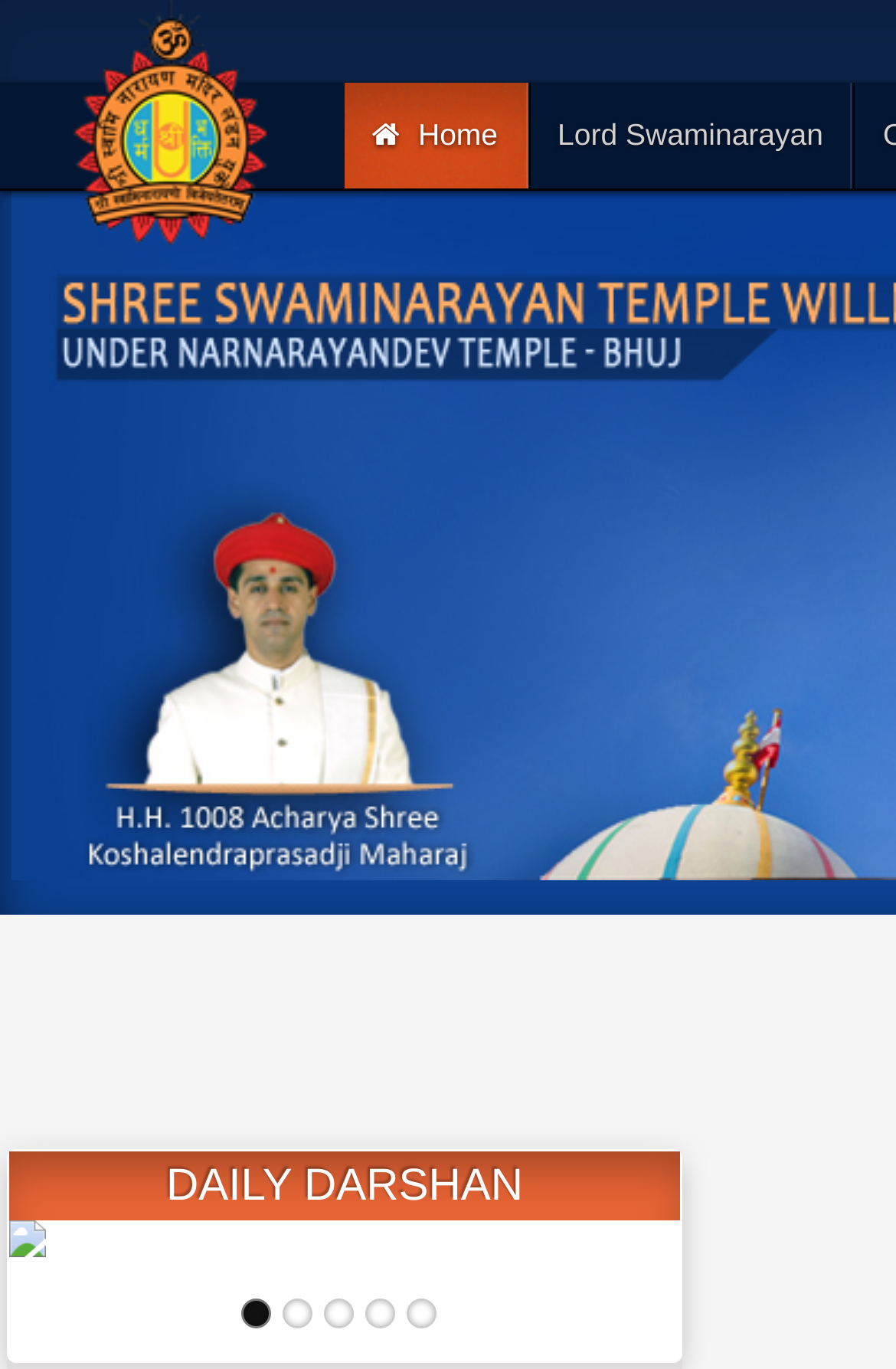Use a single word or phrase to answer the question:
What is the first link on the top?

Home